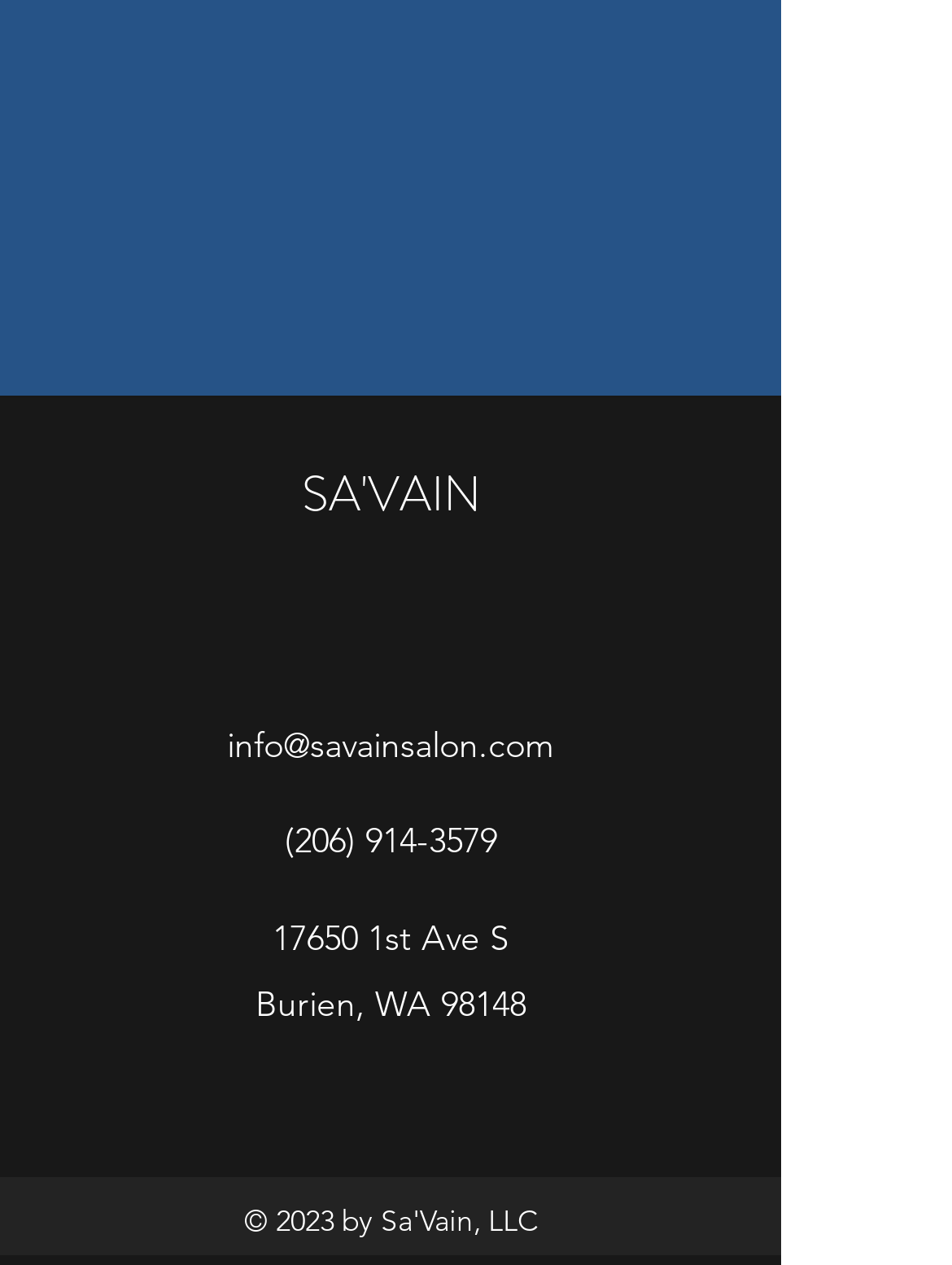What is the phone number listed on the webpage?
Answer the question with as much detail as you can, using the image as a reference.

The link element with the text '(206) 914-3579' is present on the webpage, which suggests that this is the phone number provided for contact purposes.